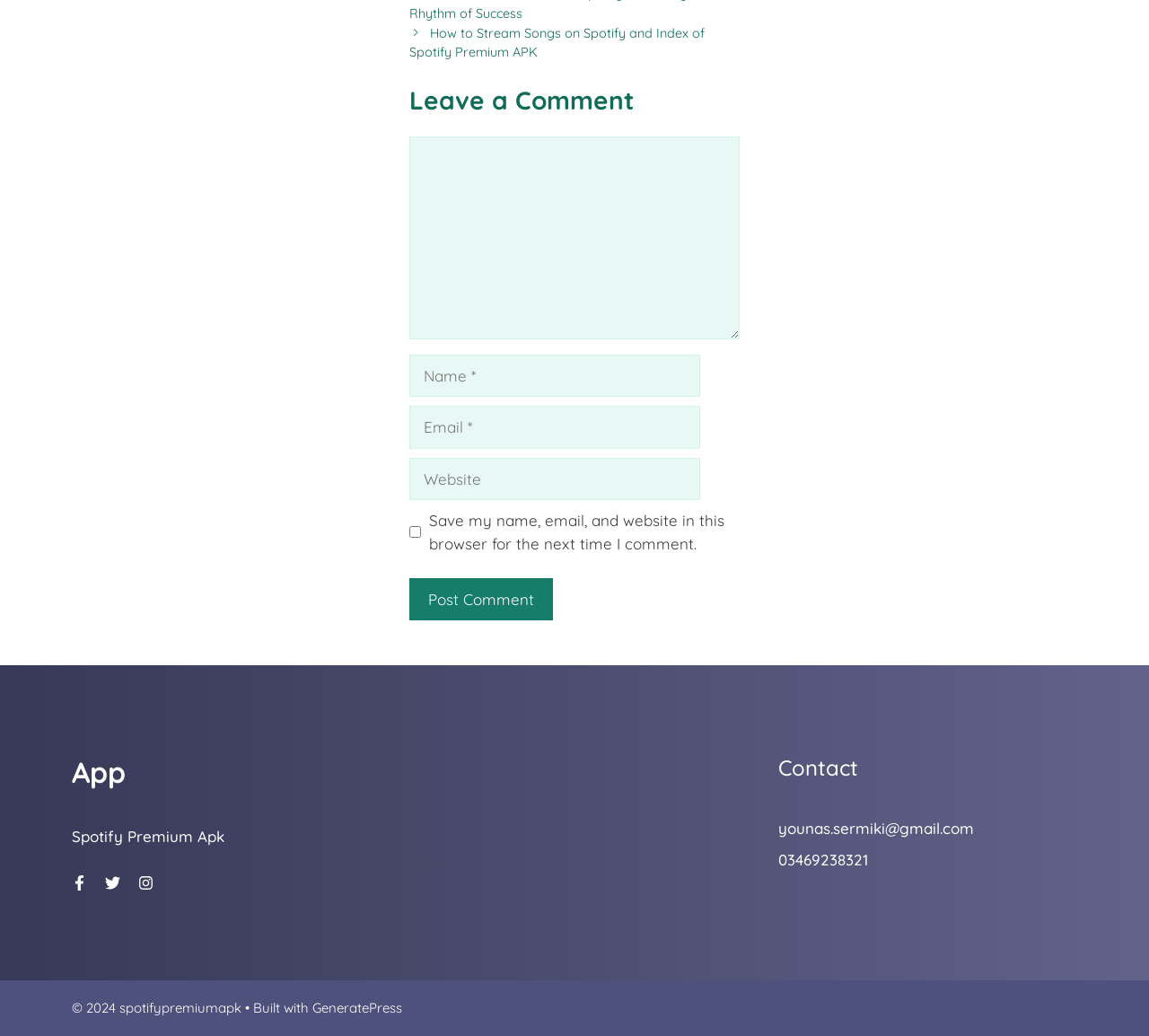Provide the bounding box coordinates of the section that needs to be clicked to accomplish the following instruction: "Enter a comment."

[0.356, 0.132, 0.644, 0.328]